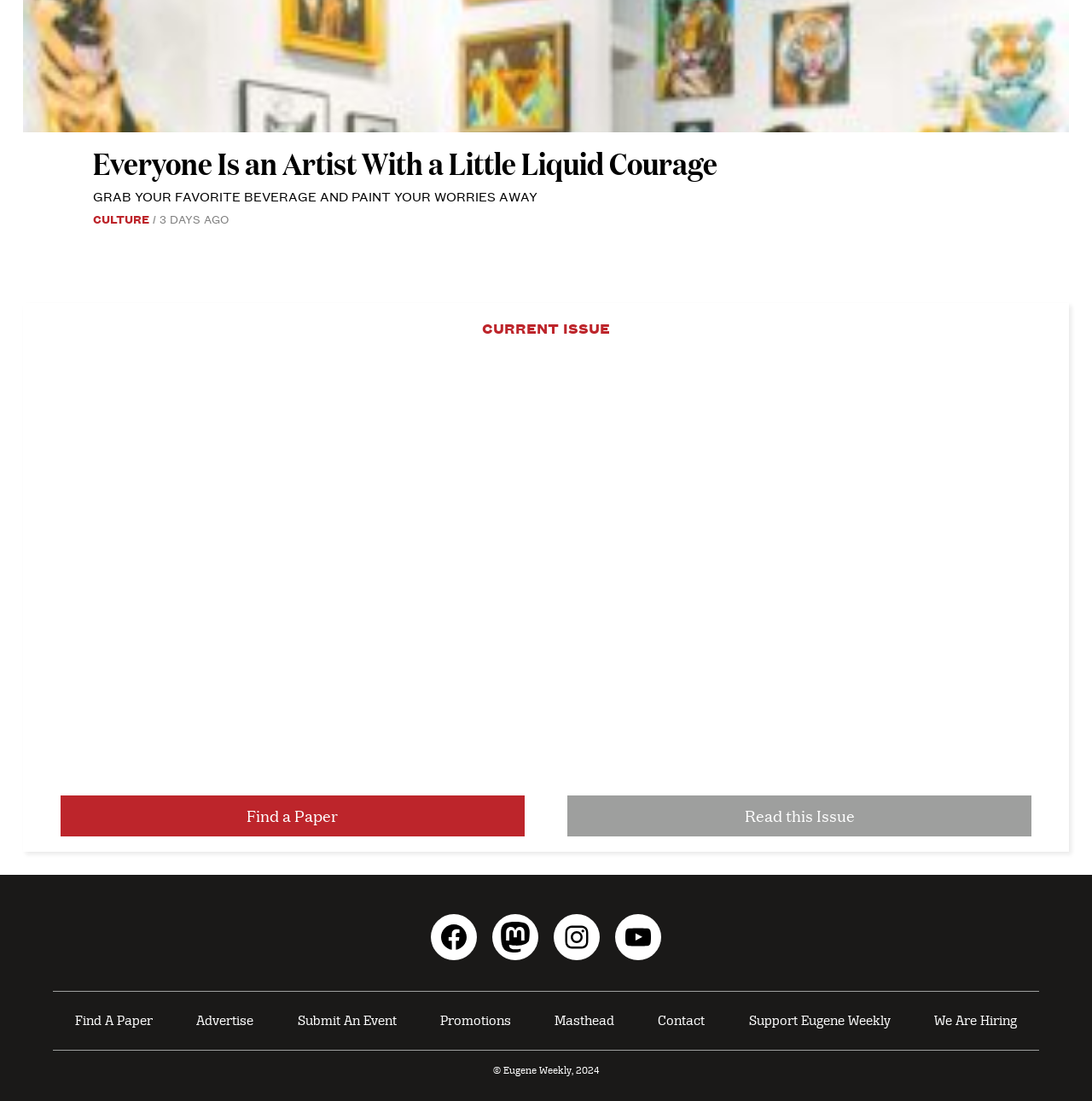Identify the bounding box coordinates of the specific part of the webpage to click to complete this instruction: "Support Eugene Weekly".

[0.673, 0.913, 0.828, 0.941]